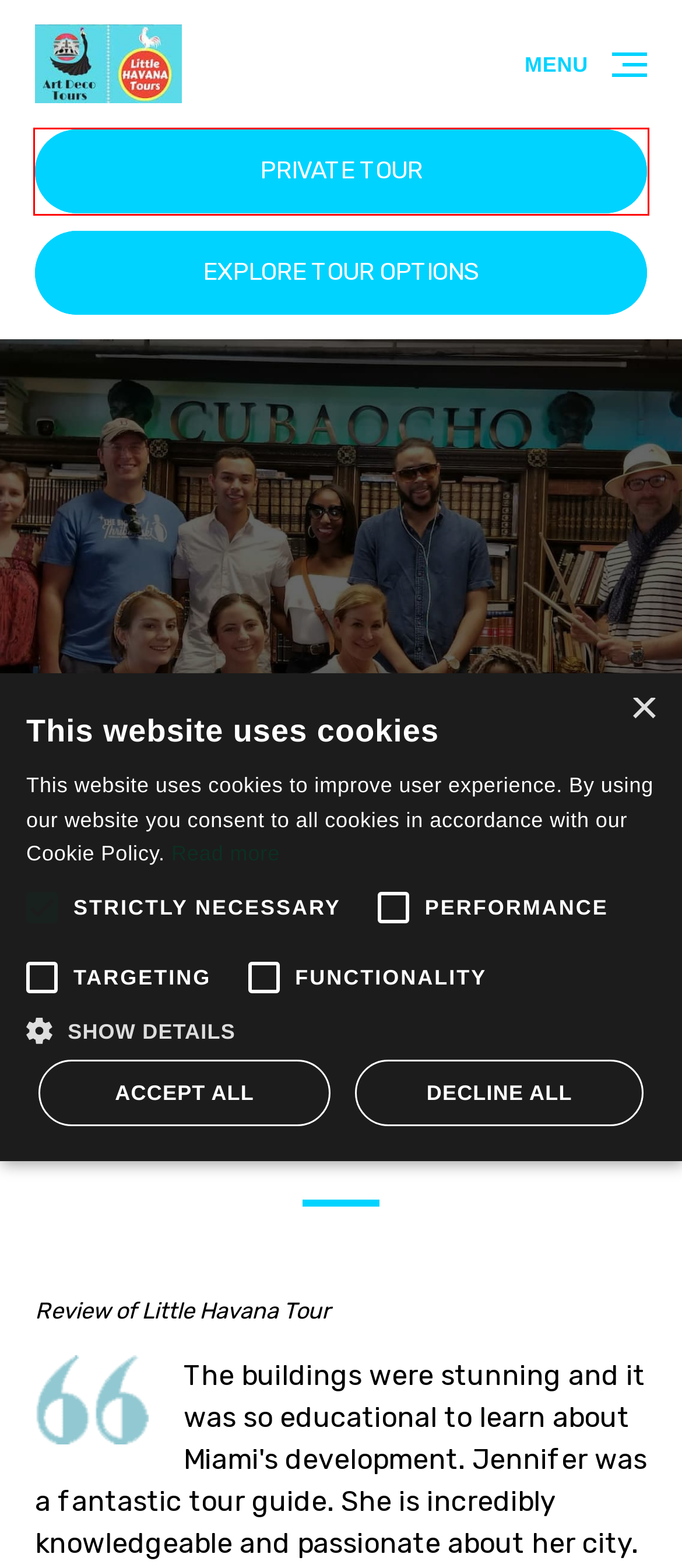Examine the screenshot of a webpage with a red bounding box around a UI element. Your task is to identify the webpage description that best corresponds to the new webpage after clicking the specified element. The given options are:
A. Frequently Asked Questions | Art Deco Tours
B. Privacy Policy | Art Deco Tours
C. ART DECO TOURS - Updated May 2024 - Miami Beach, Florida - Tours - Phone Number - Yelp
D. Private Tour
E. Miami Beach Tours | Art Deco Tours
F. Photos | Art Deco Tours
G. Art Deco Tours | #1 Walking Tour & Cocktail Tour in Miami Beach
H. Private Tour Booking

H